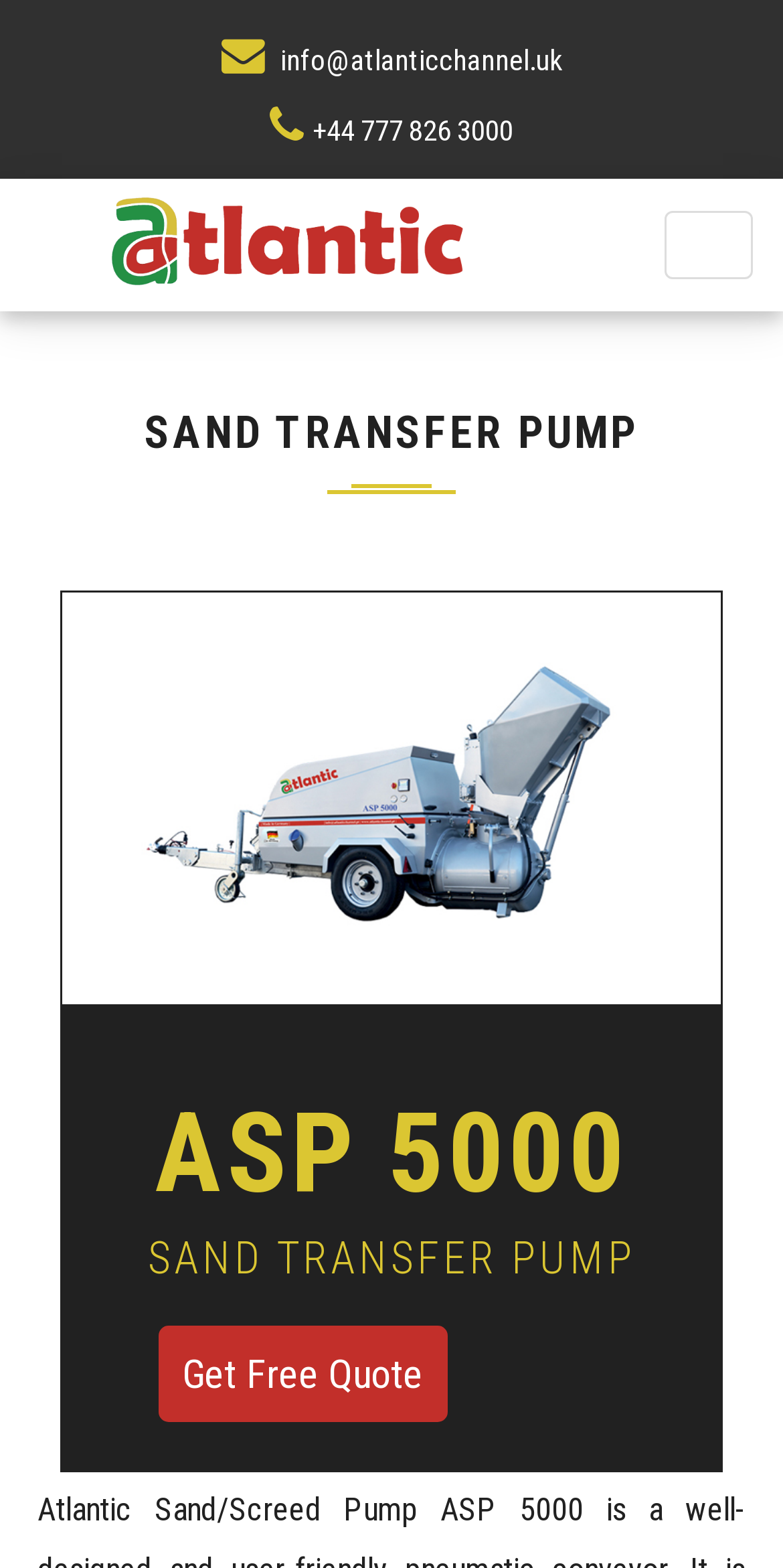Answer in one word or a short phrase: 
What is the name of the product shown on the webpage?

SAND TRANSFER PUMP